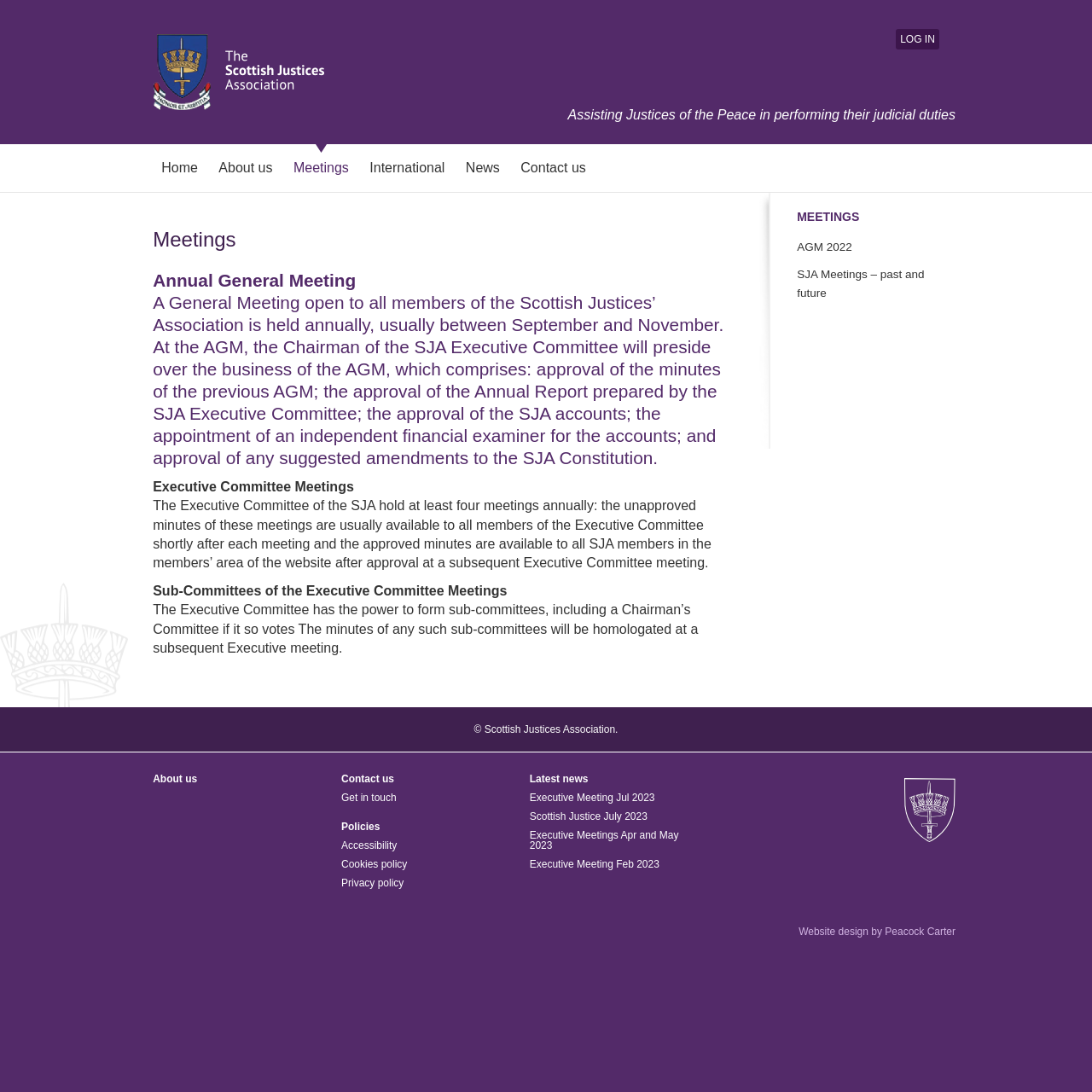Determine the bounding box coordinates of the clickable element necessary to fulfill the instruction: "view latest news". Provide the coordinates as four float numbers within the 0 to 1 range, i.e., [left, top, right, bottom].

[0.485, 0.708, 0.627, 0.718]